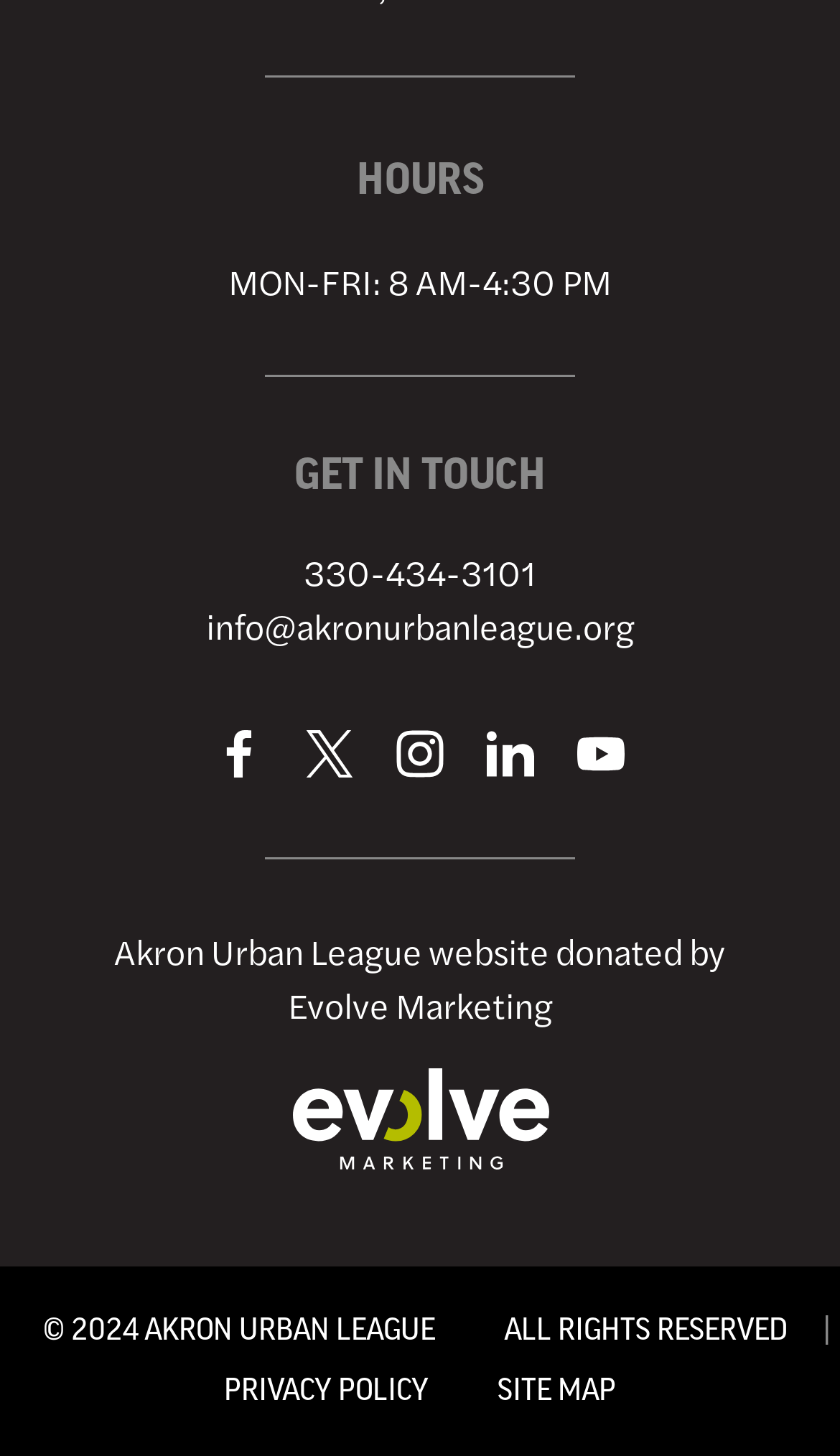Please identify the bounding box coordinates of the region to click in order to complete the task: "call the phone number". The coordinates must be four float numbers between 0 and 1, specified as [left, top, right, bottom].

[0.103, 0.374, 0.897, 0.412]